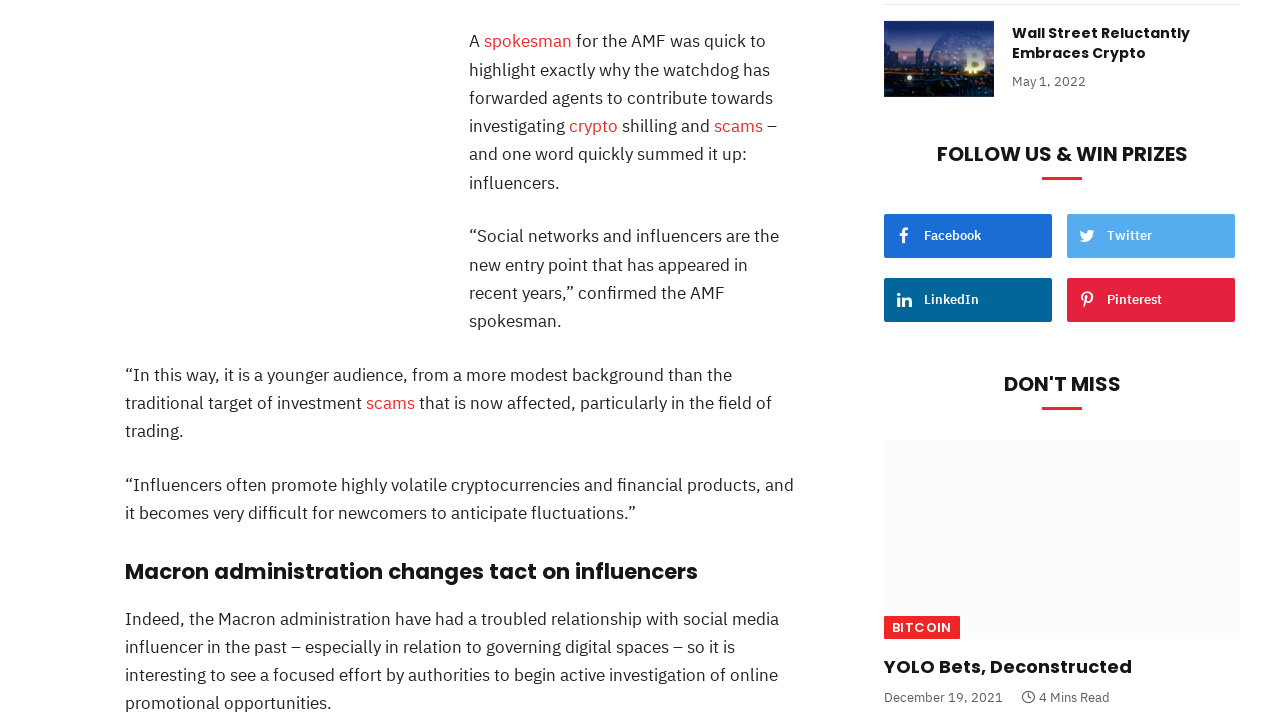Determine the coordinates of the bounding box for the clickable area needed to execute this instruction: "Follow the link about 'crypto'".

[0.445, 0.16, 0.483, 0.191]